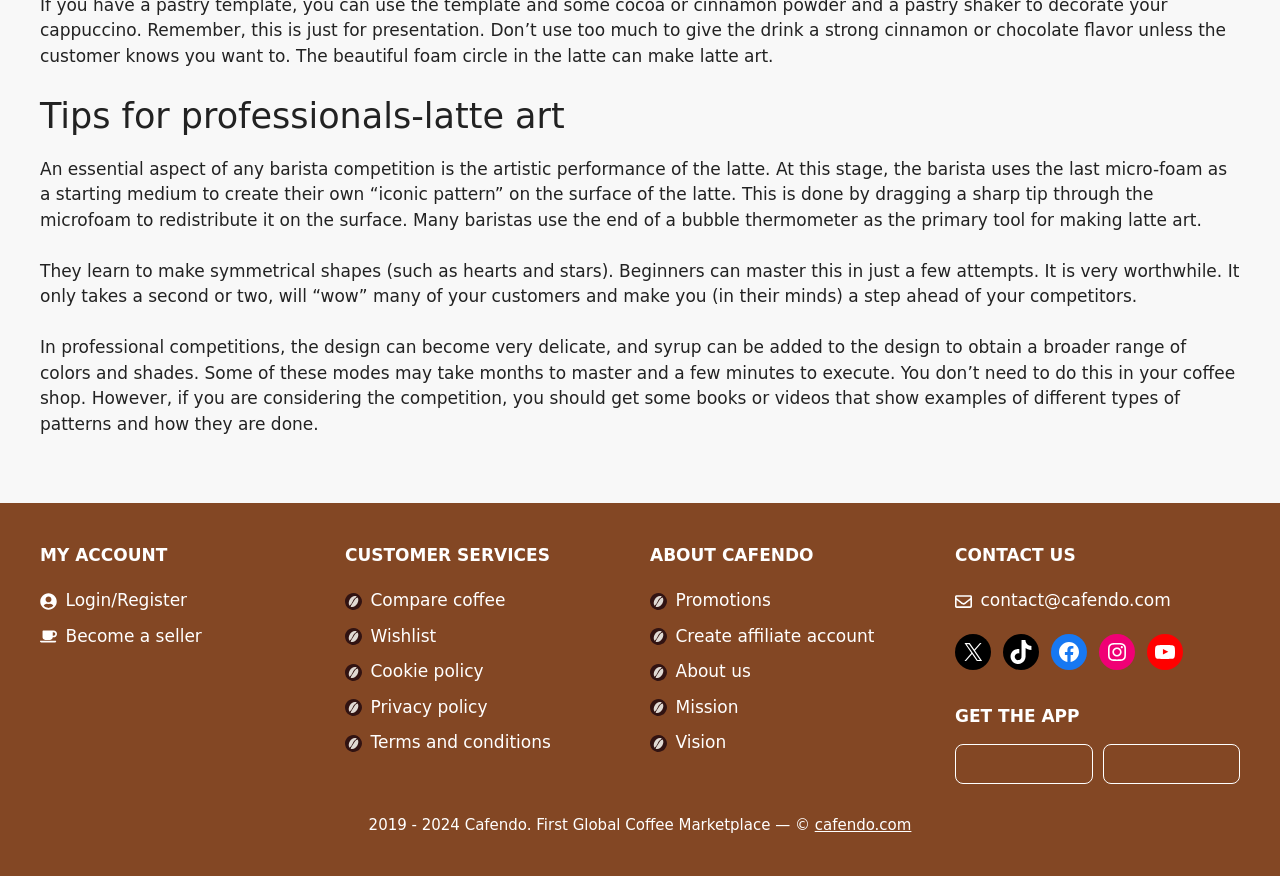Please identify the bounding box coordinates of the element that needs to be clicked to execute the following command: "Contact us through 'contact@cafendo.com'". Provide the bounding box using four float numbers between 0 and 1, formatted as [left, top, right, bottom].

[0.746, 0.672, 0.915, 0.701]